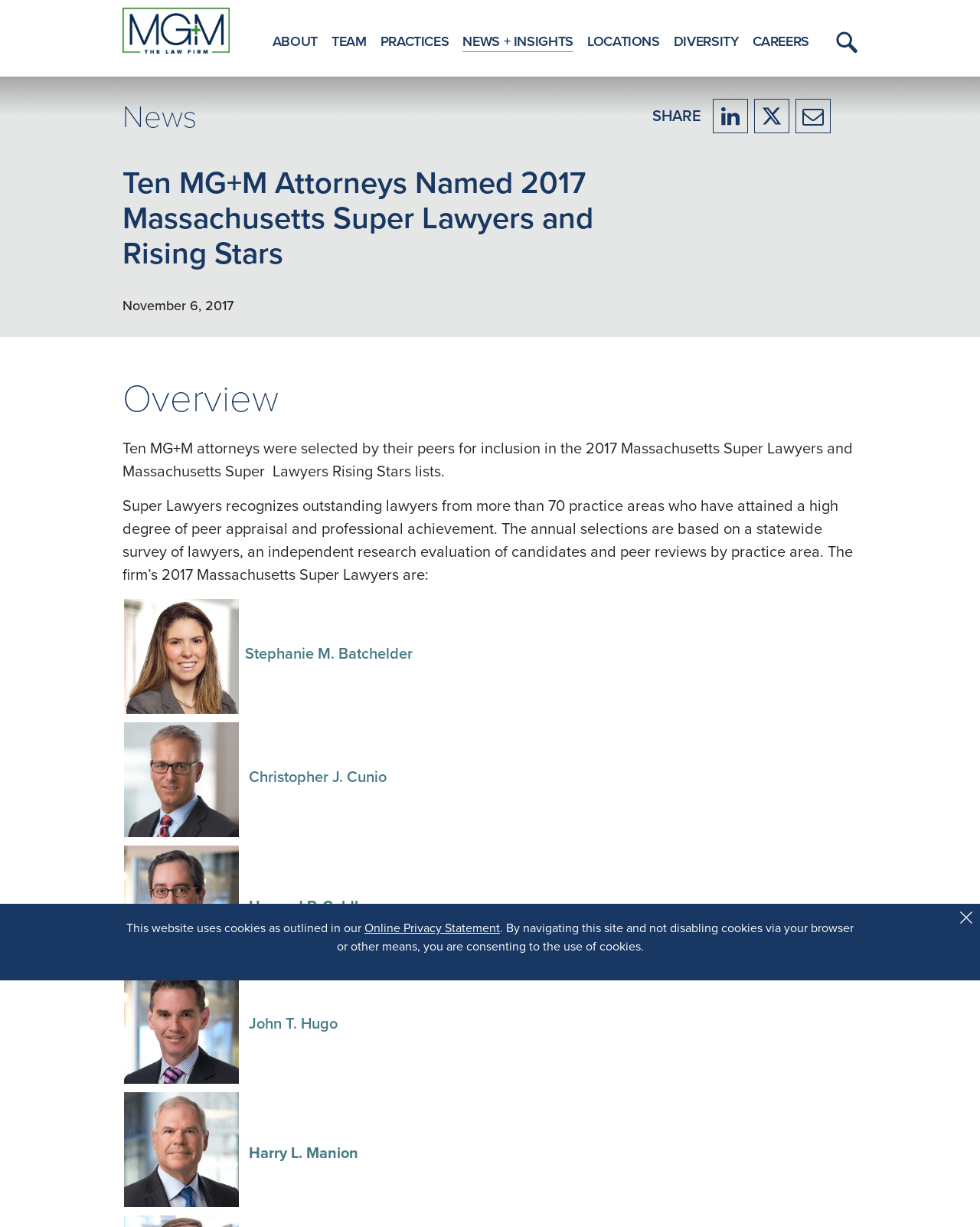Detail the various sections and features present on the webpage.

This webpage is about MG+M The Law Firm, specifically announcing that ten of their attorneys have been named 2017 Massachusetts Super Lawyers and Rising Stars. 

At the top left corner, there is the MGM Logo, which is an image linked to the law firm's homepage. Next to it, there are six navigation links: ABOUT, TEAM, PRACTICES, NEWS + INSIGHTS, LOCATIONS, and DIVERSITY. On the top right corner, there is a button to toggle the menu.

Below the navigation links, there is a news article section. The title of the article is "Ten MG+M Attorneys Named 2017 Massachusetts Super Lawyers and Rising Stars" and it is dated November 6, 2017. There are three social media sharing links: Share to LinkedIn, Share to X/Twitter, and Share to Email.

The main content of the article is divided into two sections. The first section is an overview, which explains what Super Lawyers are and how they are selected. The second section lists the ten attorneys who have been selected, with their names linked to their individual profiles. The list is presented in a table format with two columns.

At the bottom of the page, there is a cookie alert message, which informs users that the website uses cookies and provides a link to the Online Privacy Statement. There is also a button to close the cookie alert.